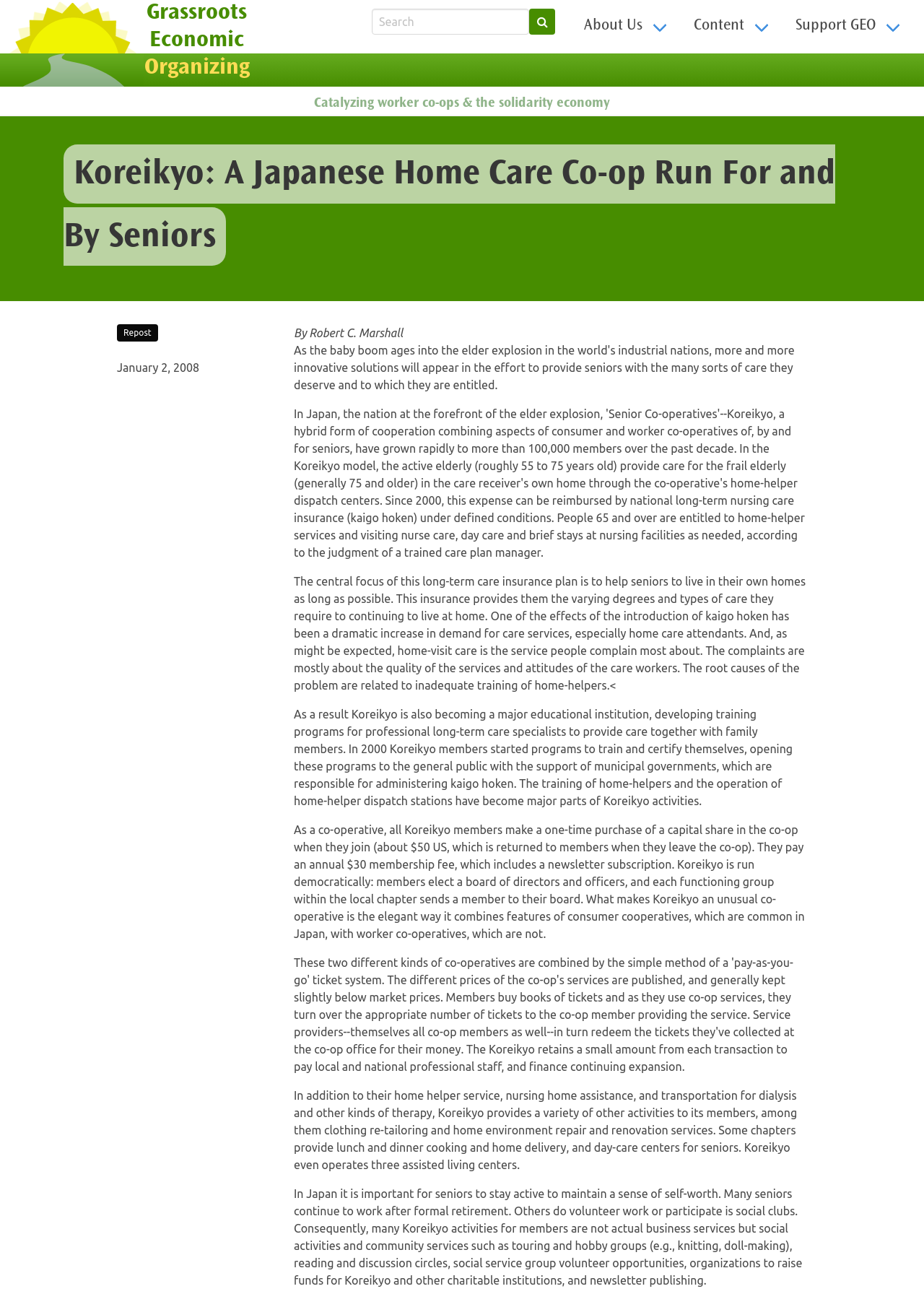Locate the bounding box coordinates of the element that should be clicked to execute the following instruction: "Read about Koreikyo".

[0.069, 0.112, 0.931, 0.208]